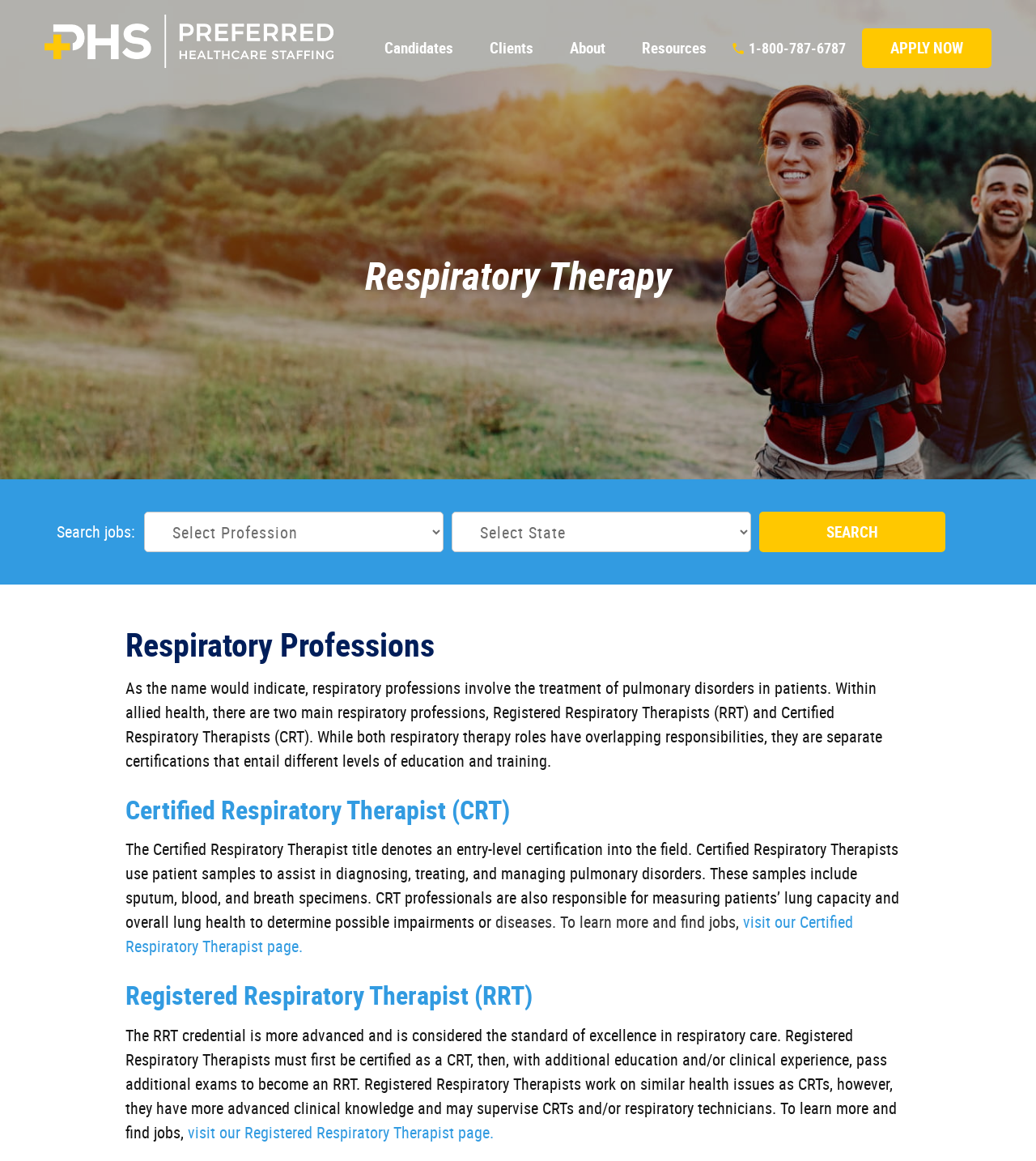Please find the bounding box coordinates of the clickable region needed to complete the following instruction: "Click the 'APPLY NOW' button". The bounding box coordinates must consist of four float numbers between 0 and 1, i.e., [left, top, right, bottom].

[0.832, 0.024, 0.957, 0.058]